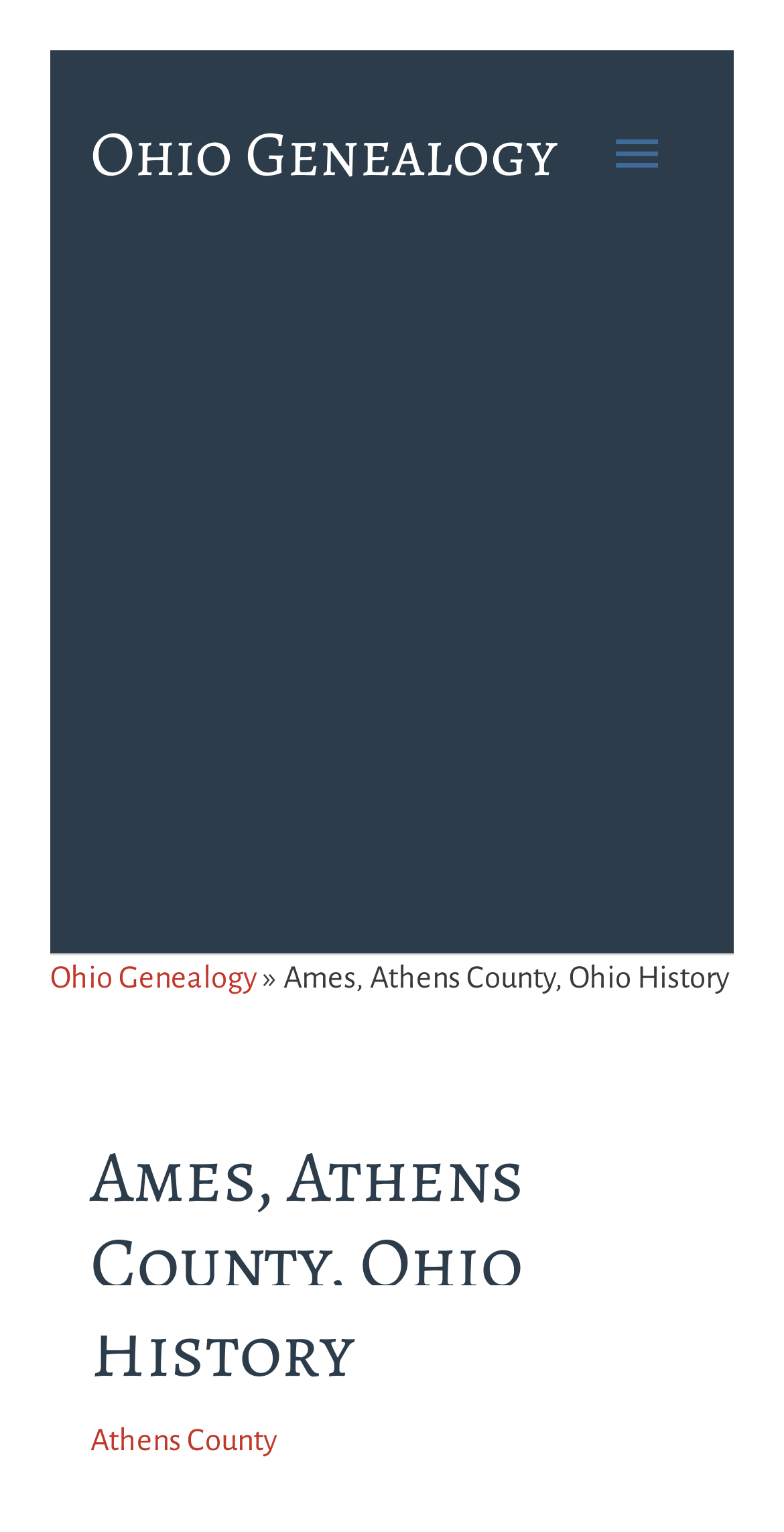What is the county mentioned in the webpage?
Use the image to answer the question with a single word or phrase.

Athens County